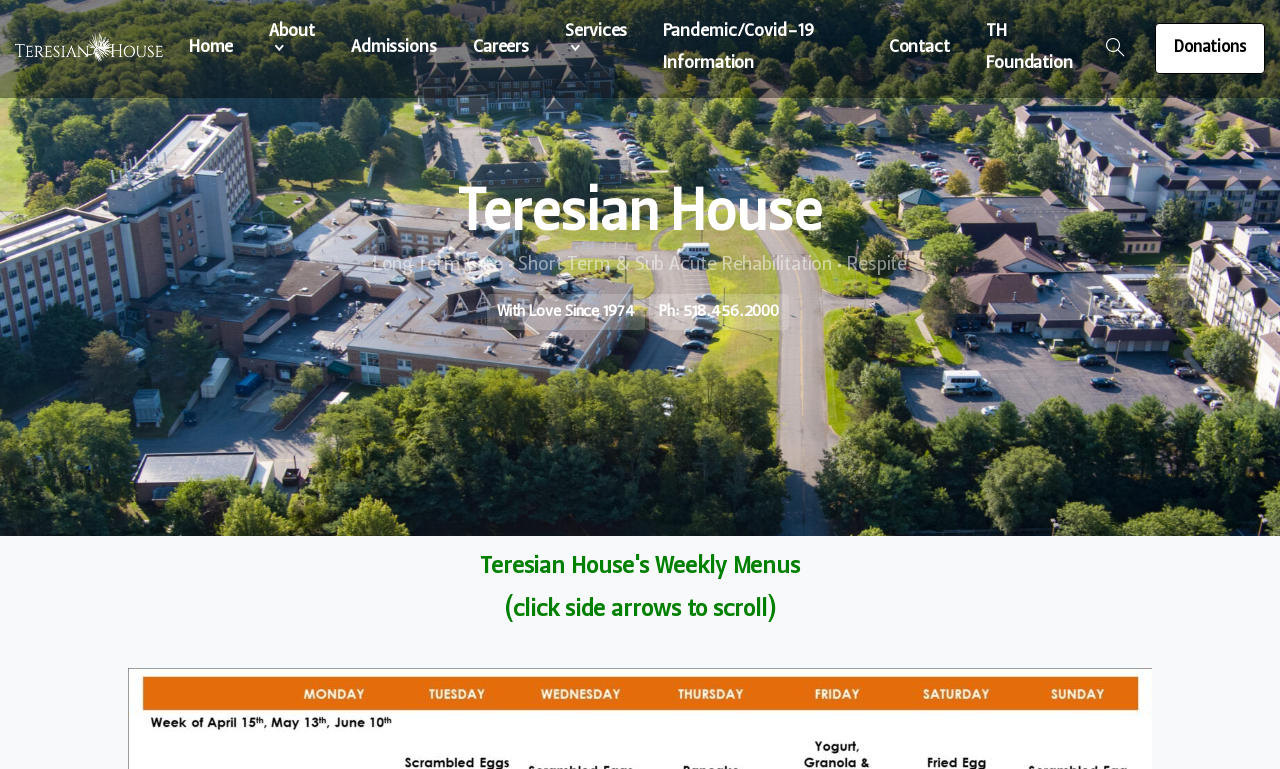What type of facility is Teresian House?
Could you give a comprehensive explanation in response to this question?

Based on the webpage, Teresian House is a care facility that provides long-term care, short-term and sub-acute rehabilitation, and respite services, as indicated by the text 'Long Term Care • Short Term & Sub Acute Rehabilitation • Respite'.